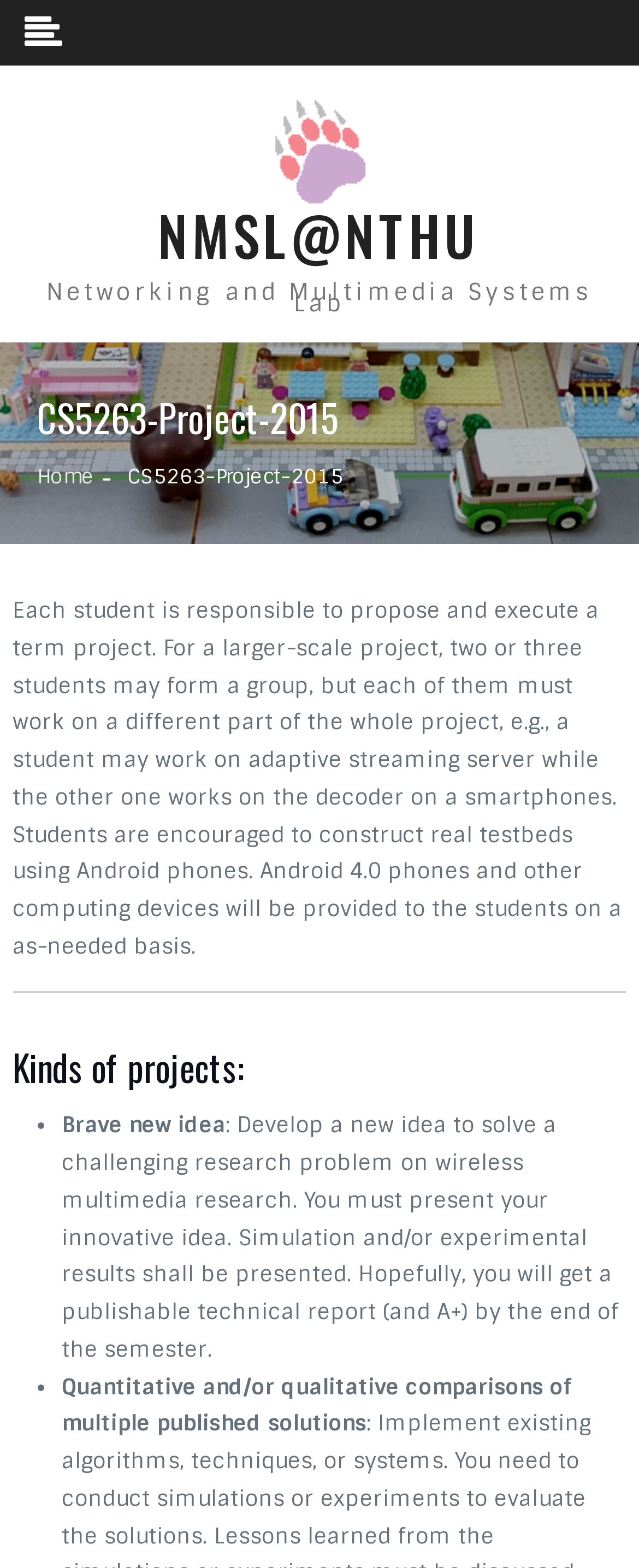Illustrate the webpage thoroughly, mentioning all important details.

The webpage is about a project for CS5263, a course on Networking and Multimedia Systems Lab at NTHU. At the top-left corner, there is a link with a font awesome icon, and next to it, a link with the text "NMSL@NTHU" accompanied by an image. Below these links, there is a static text describing the lab's name.

The main heading "CS5263-Project-2015" is located at the top-center of the page, with a link to "Home" on its left side. Below the heading, there is a paragraph of text explaining the project requirements, including proposing and executing a term project, with the option to form a group and work on different parts of the project. The text also mentions the availability of Android phones and computing devices for students to use.

Underneath the paragraph, there is a horizontal separator, followed by a heading "Kinds of projects:" and a list of project types. The list includes two items: "Brave new idea" and "Quantitative and/or qualitative comparisons of multiple published solutions". Each item is marked with a bullet point and has a brief description. The descriptions provide more details about the project requirements, including presenting innovative ideas and simulation or experimental results.